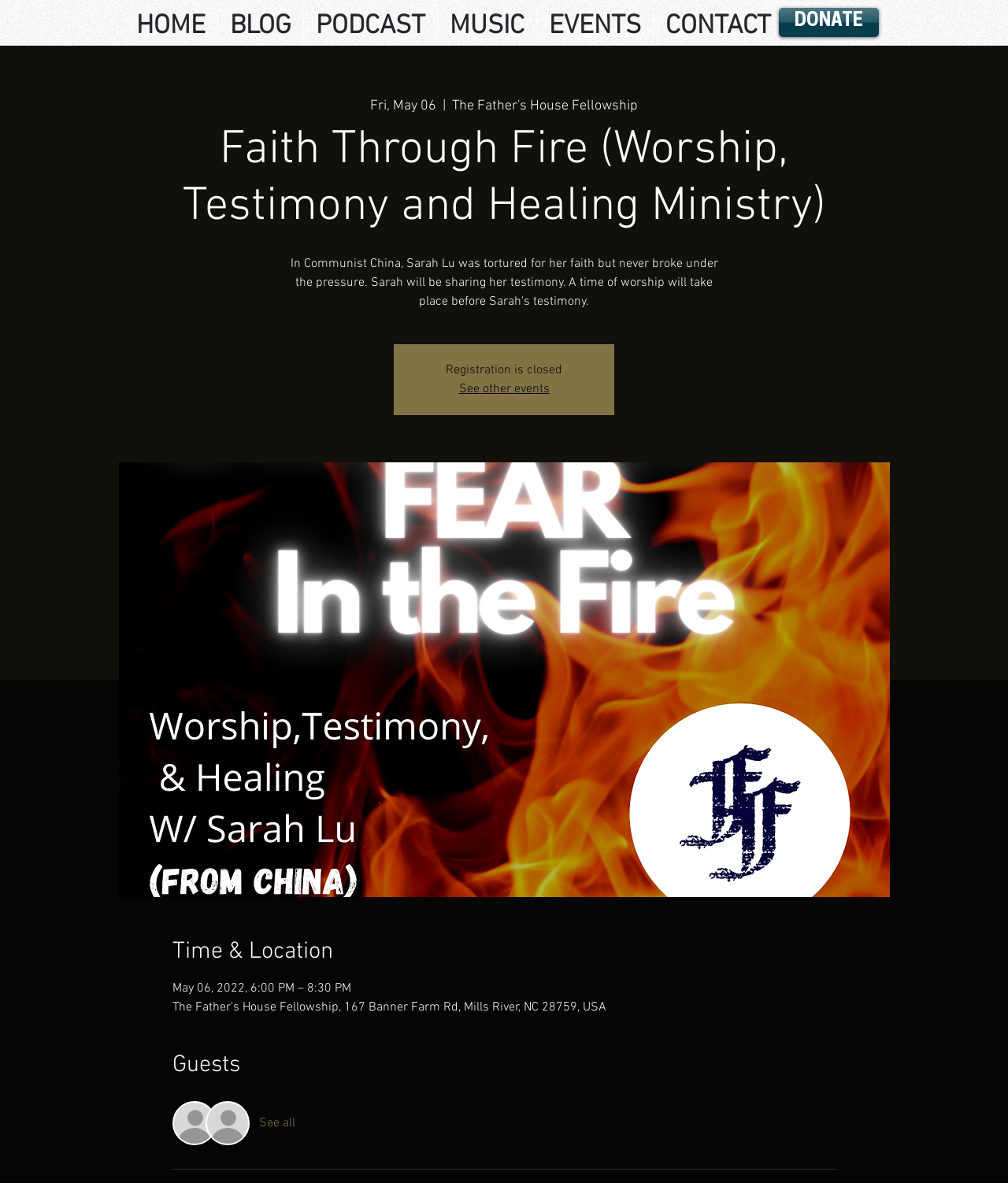Find the bounding box coordinates corresponding to the UI element with the description: "See other events". The coordinates should be formatted as [left, top, right, bottom], with values as floats between 0 and 1.

[0.455, 0.322, 0.545, 0.336]